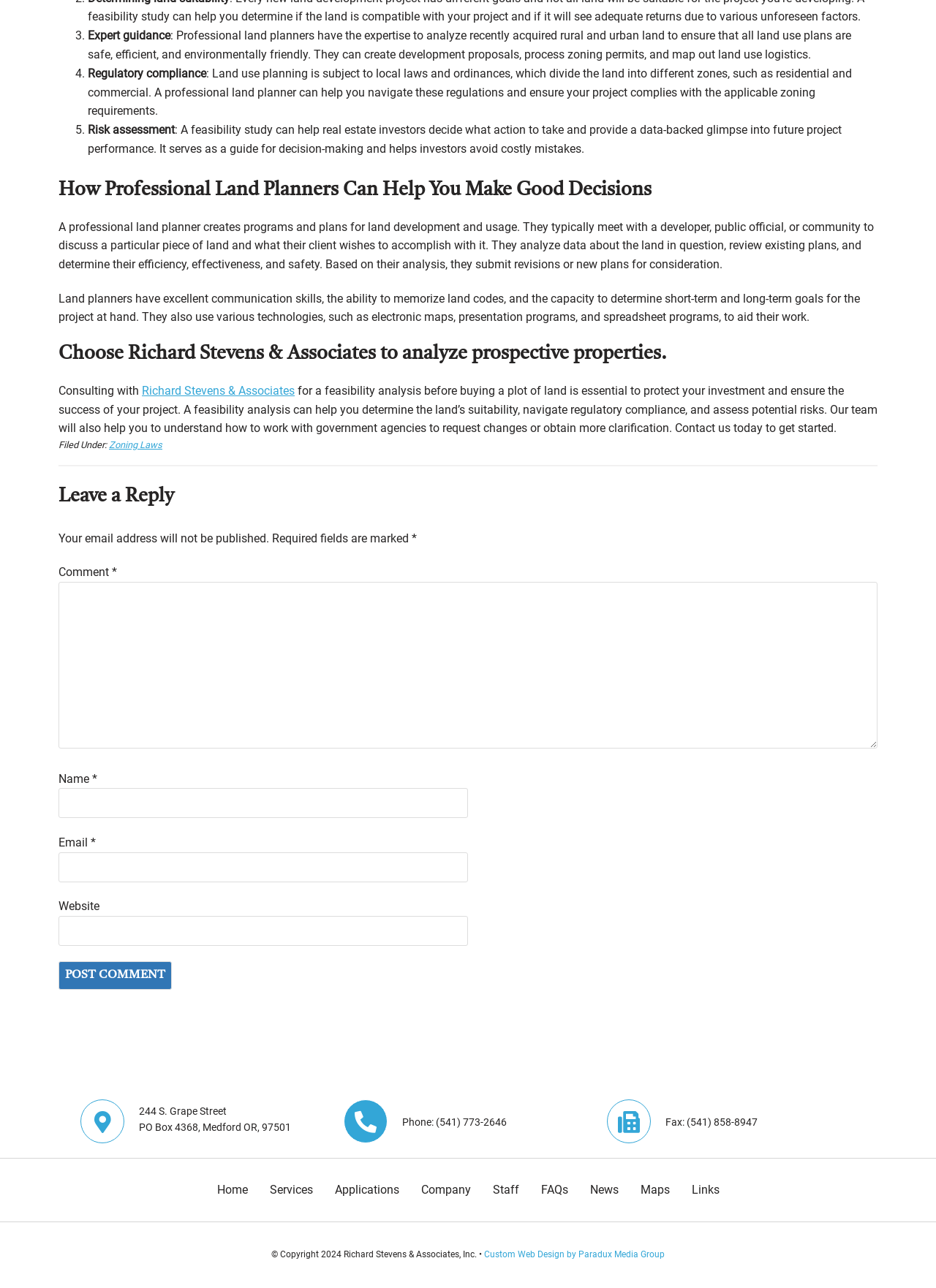Use a single word or phrase to answer the question: 
What is the address of Richard Stevens & Associates?

244 S. Grape Street, PO Box 4368, Medford OR, 97501